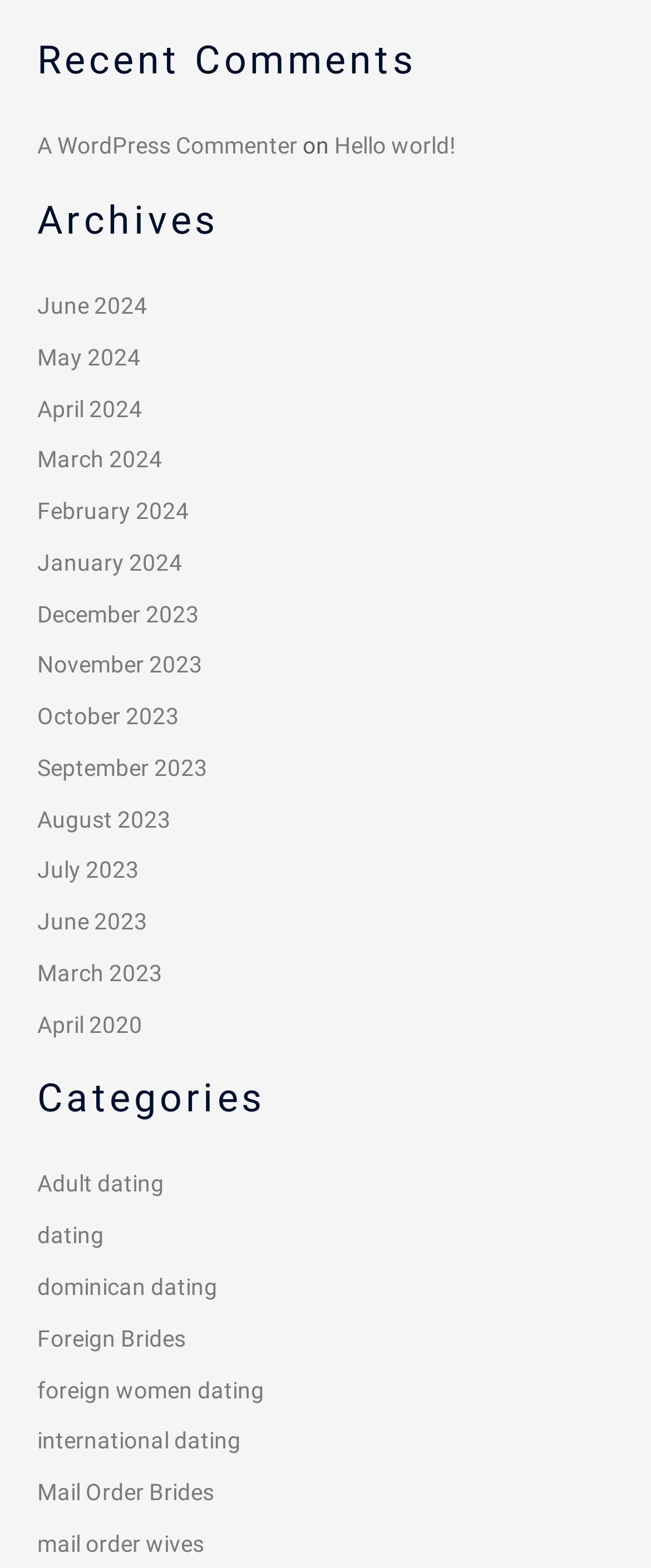What is the title of the first comment?
Use the screenshot to answer the question with a single word or phrase.

A WordPress Commenter